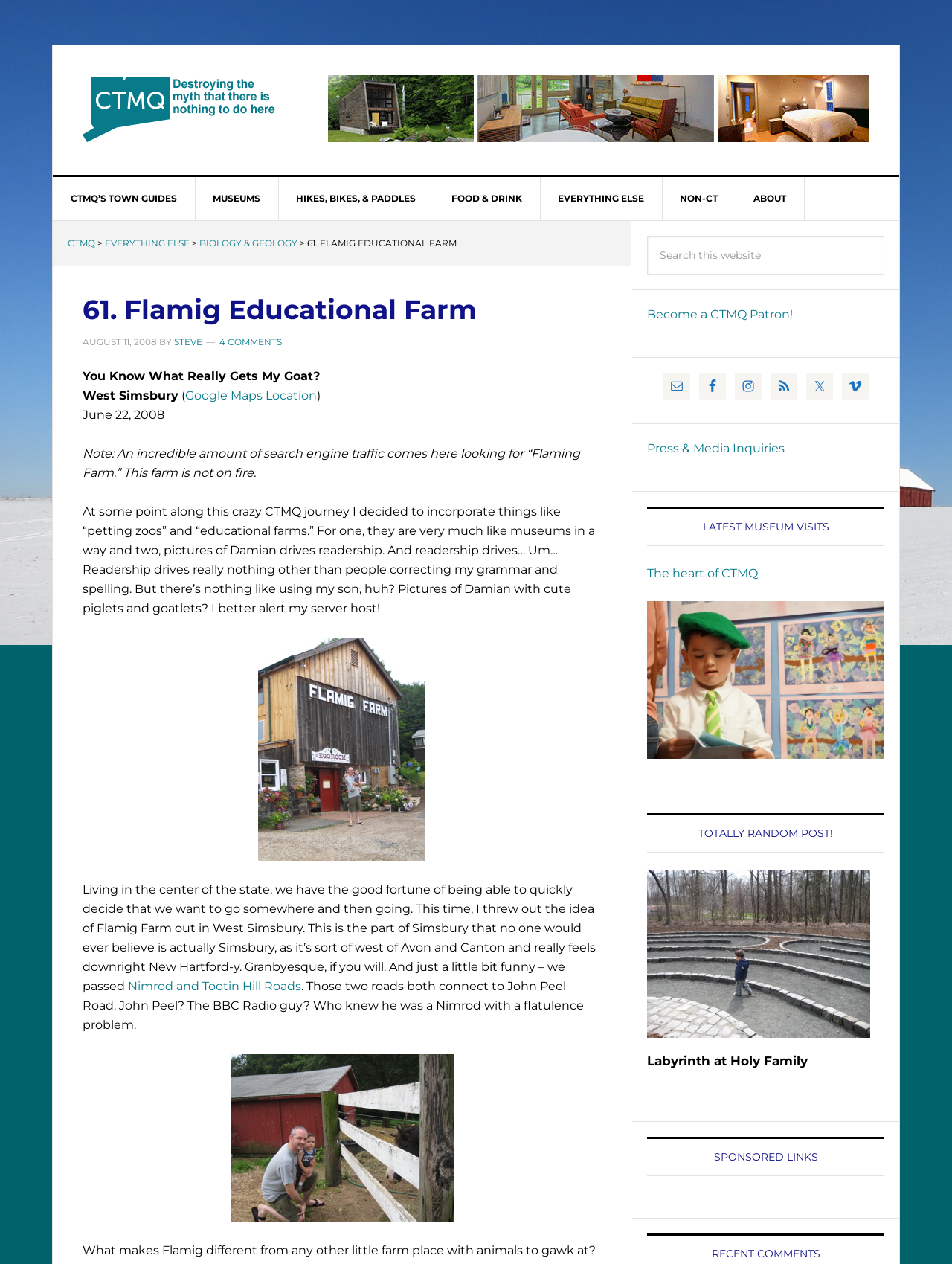Please determine the bounding box coordinates of the area that needs to be clicked to complete this task: 'Read about Flamig Educational Farm'. The coordinates must be four float numbers between 0 and 1, formatted as [left, top, right, bottom].

[0.087, 0.234, 0.631, 0.255]